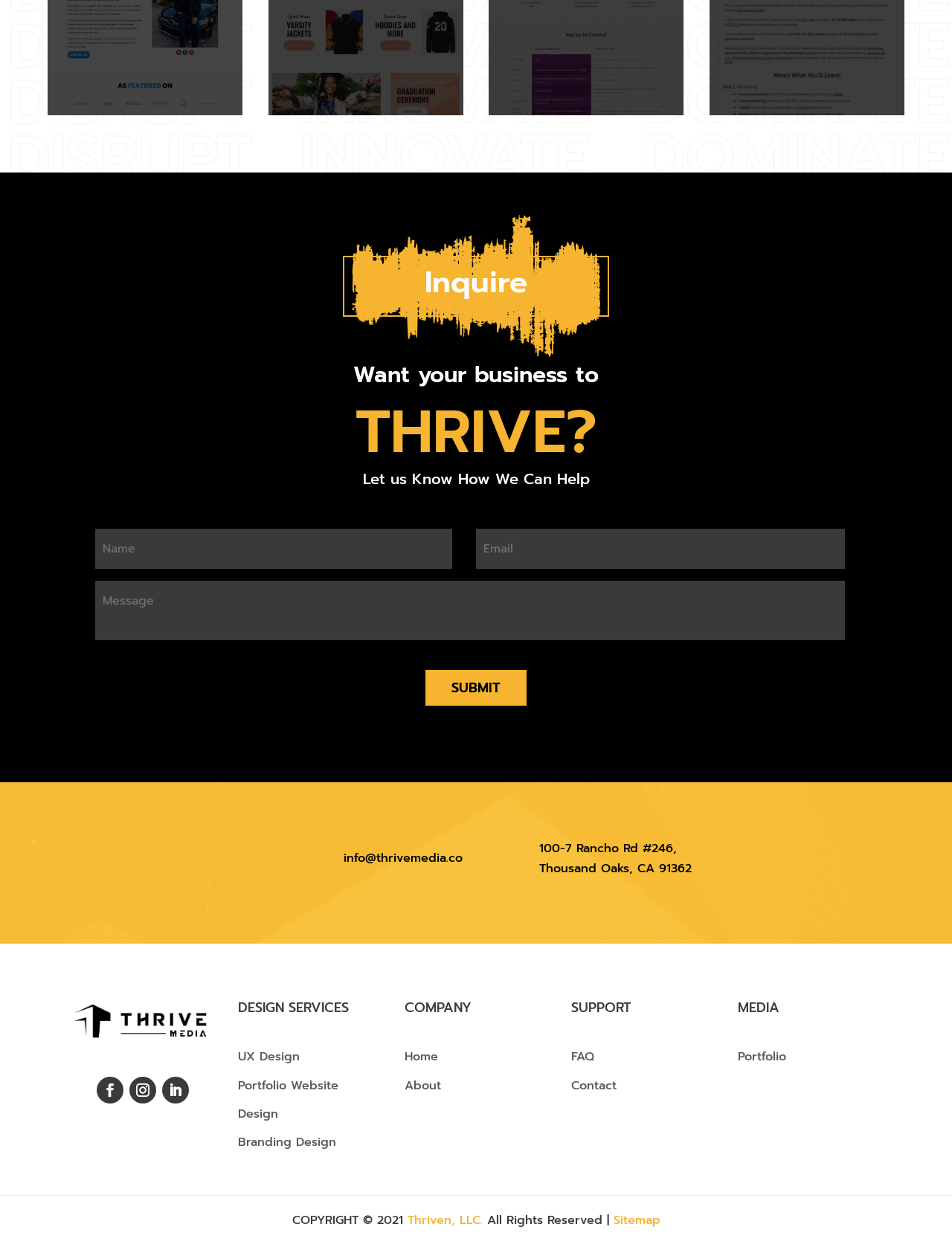Please find the bounding box coordinates of the element that you should click to achieve the following instruction: "Enter your name". The coordinates should be presented as four float numbers between 0 and 1: [left, top, right, bottom].

[0.1, 0.423, 0.475, 0.455]